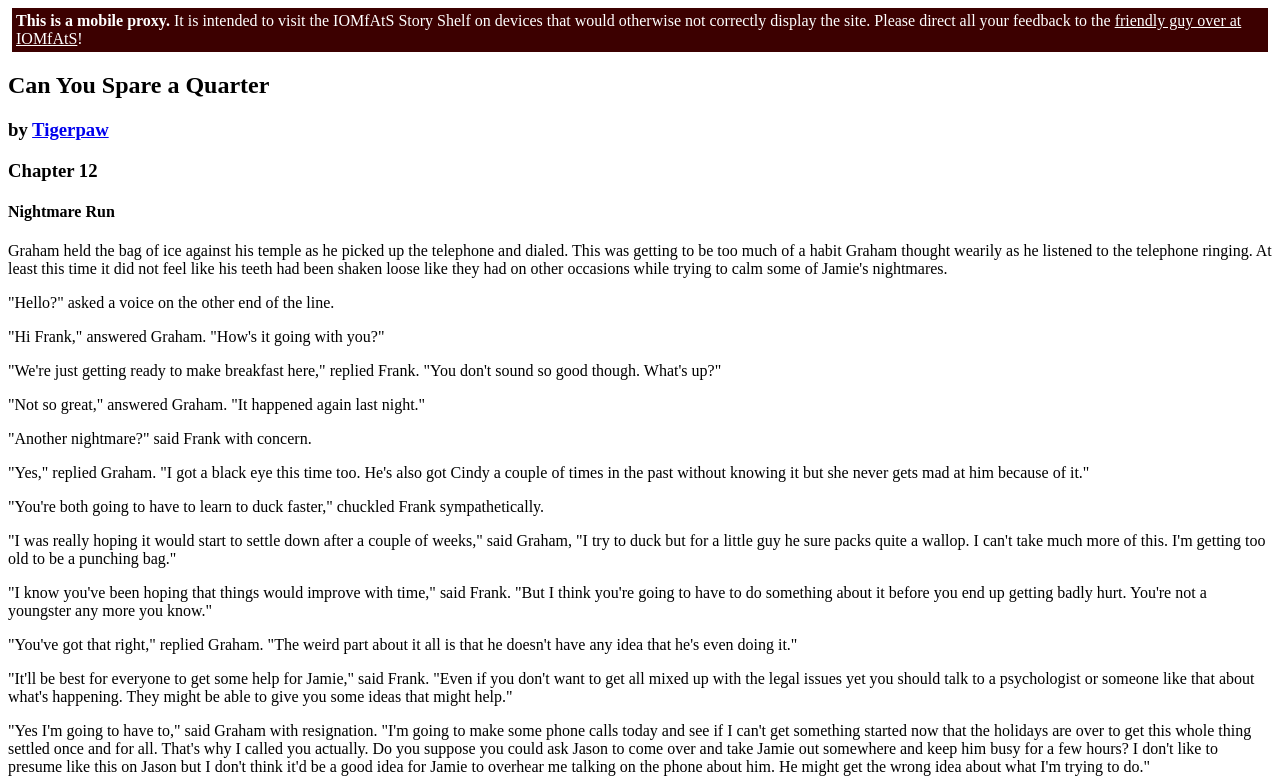Extract the bounding box coordinates for the described element: "friendly guy over at IOMfAtS". The coordinates should be represented as four float numbers between 0 and 1: [left, top, right, bottom].

[0.012, 0.015, 0.97, 0.06]